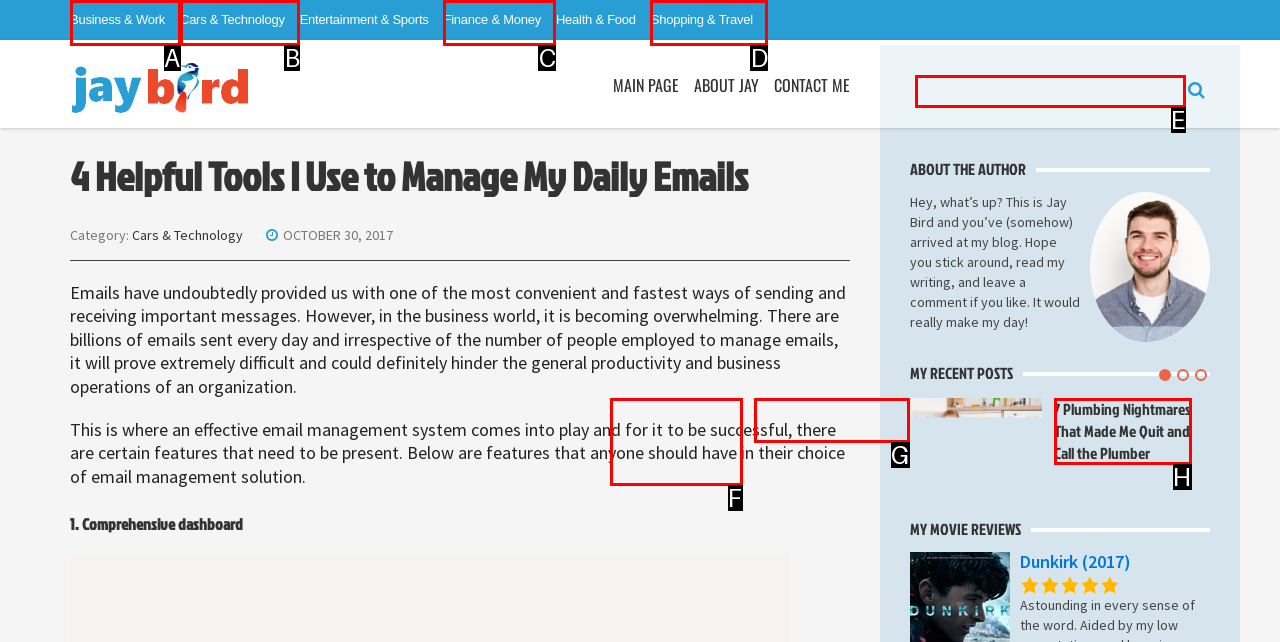From the options provided, determine which HTML element best fits the description: What We Have to Offer. Answer with the correct letter.

None